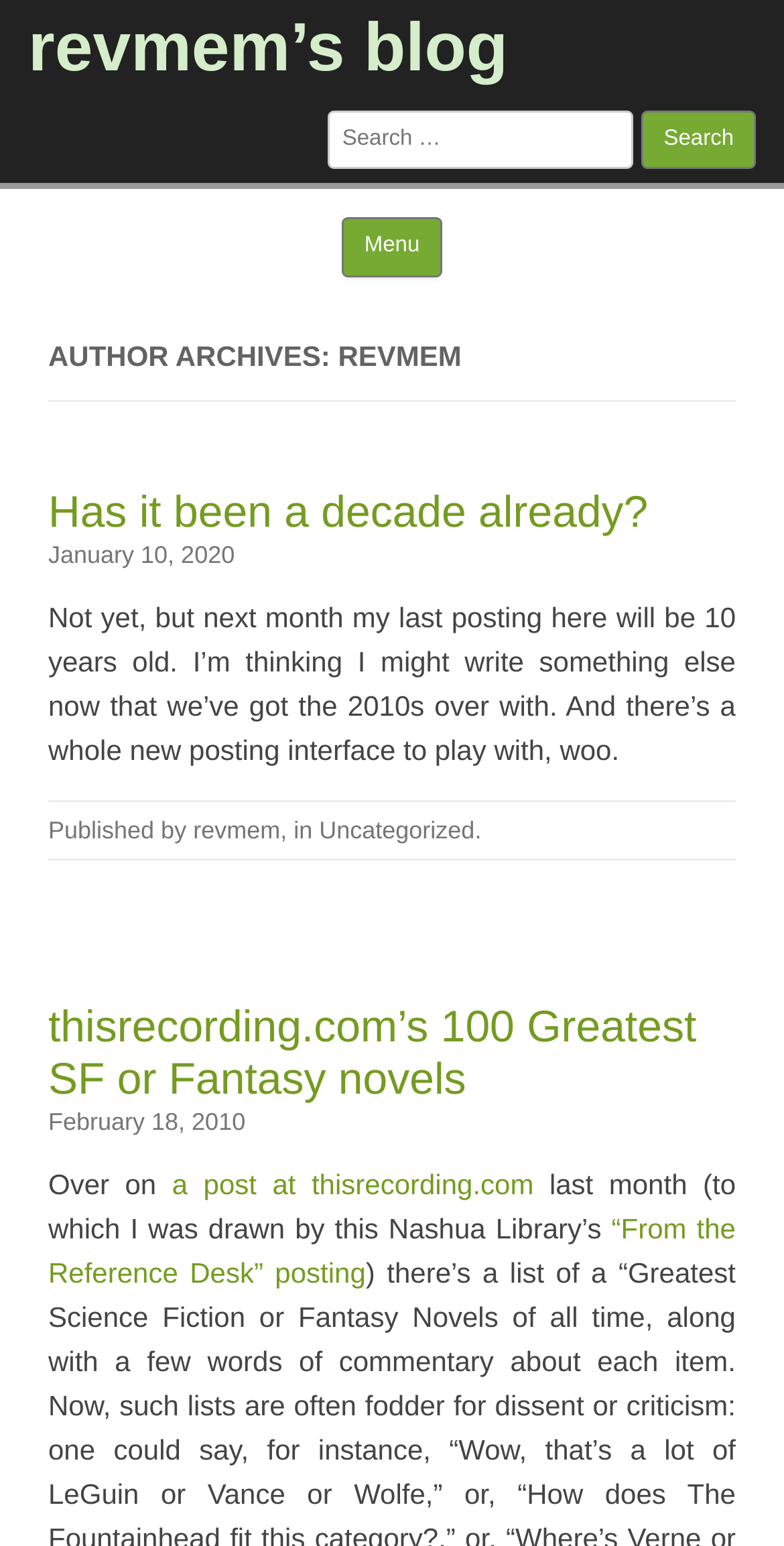What is the name of the blog? Refer to the image and provide a one-word or short phrase answer.

revmem's blog